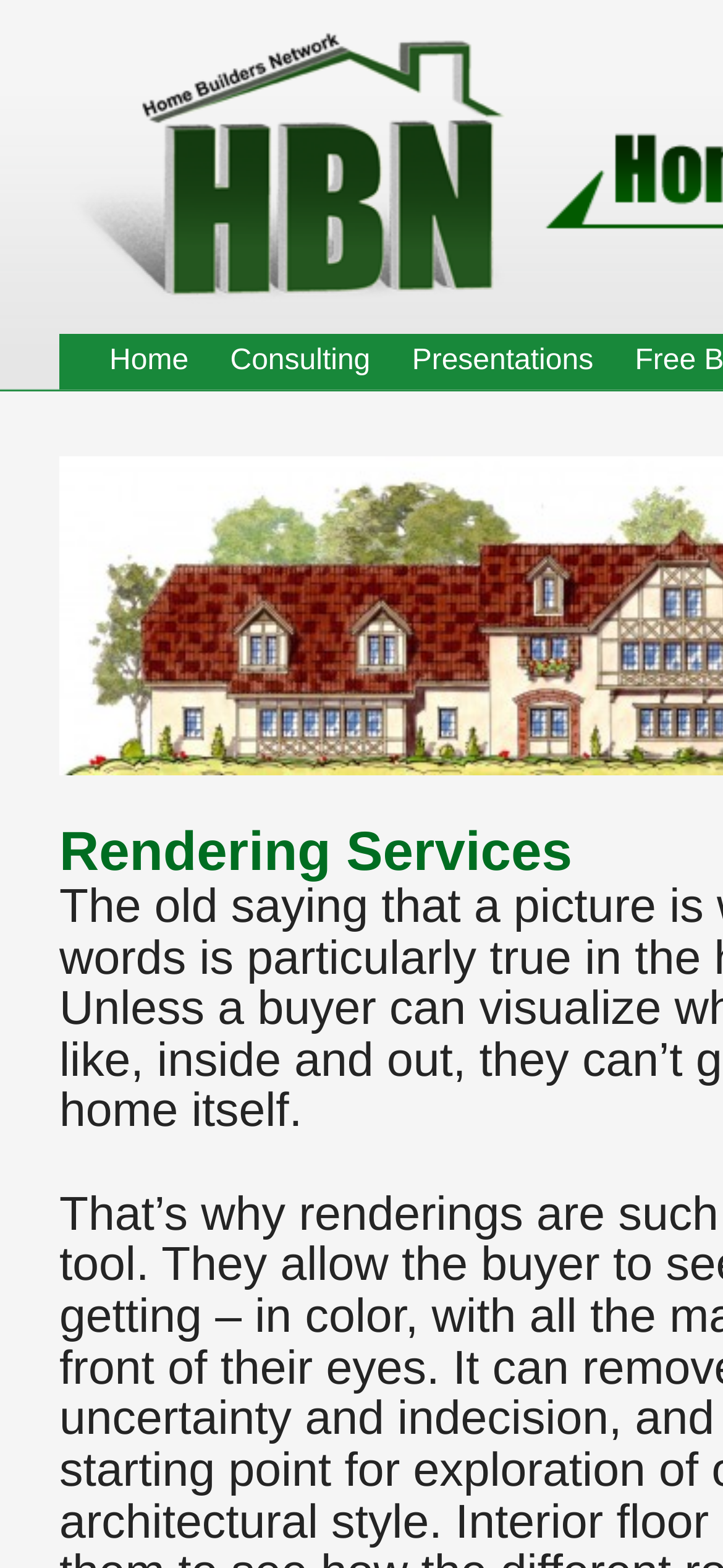Using the element description provided, determine the bounding box coordinates in the format (top-left x, top-left y, bottom-right x, bottom-right y). Ensure that all values are floating point numbers between 0 and 1. Element description: Home

[0.128, 0.22, 0.284, 0.24]